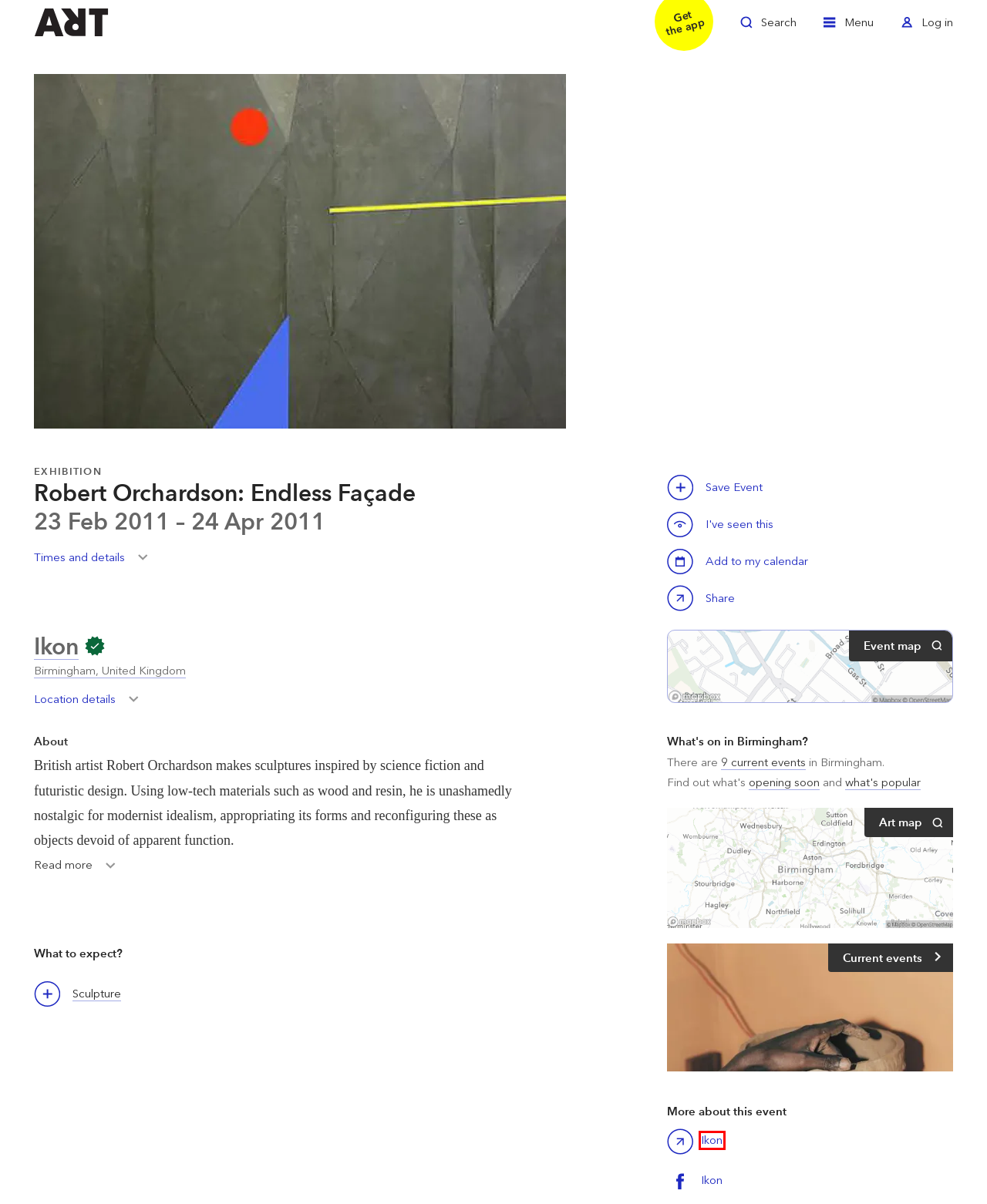View the screenshot of the webpage containing a red bounding box around a UI element. Select the most fitting webpage description for the new page shown after the element in the red bounding box is clicked. Here are the candidates:
A. Login
B. Visiting Museums and Galleries during COVID
C. For Artists
D. Ikon Gallery
E. The ArtRabbit Pro plan helps you grow your audience online and offline
F. Media Partnerships for Fairs, Festivals, Art Weeks, Gallery Weekends and Multi-Site Events
G. Artist Opportunities
H. Our Premium plan is the most comprehensive support we offer

D